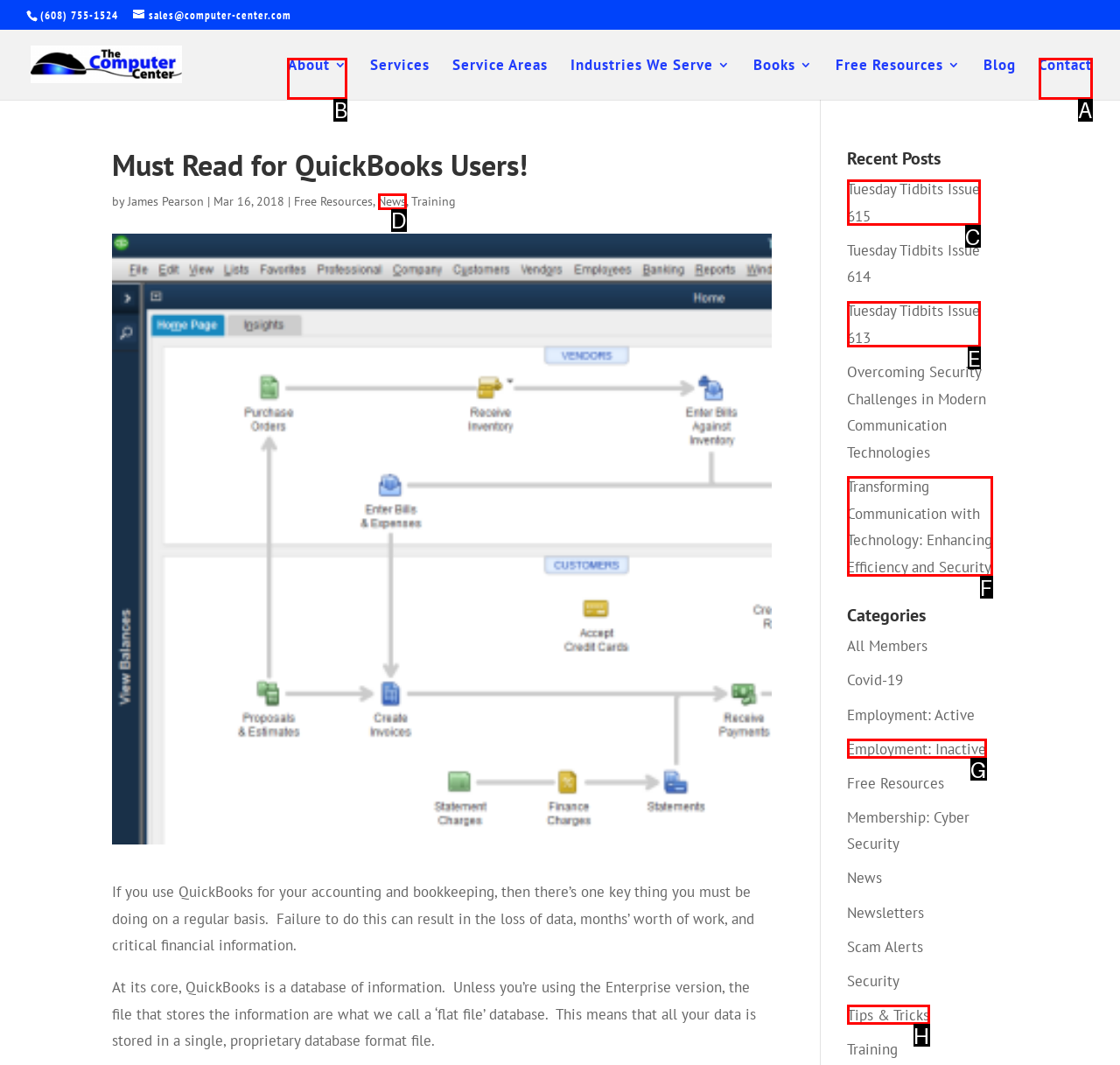From the options shown in the screenshot, tell me which lettered element I need to click to complete the task: Go to About Payap.

None